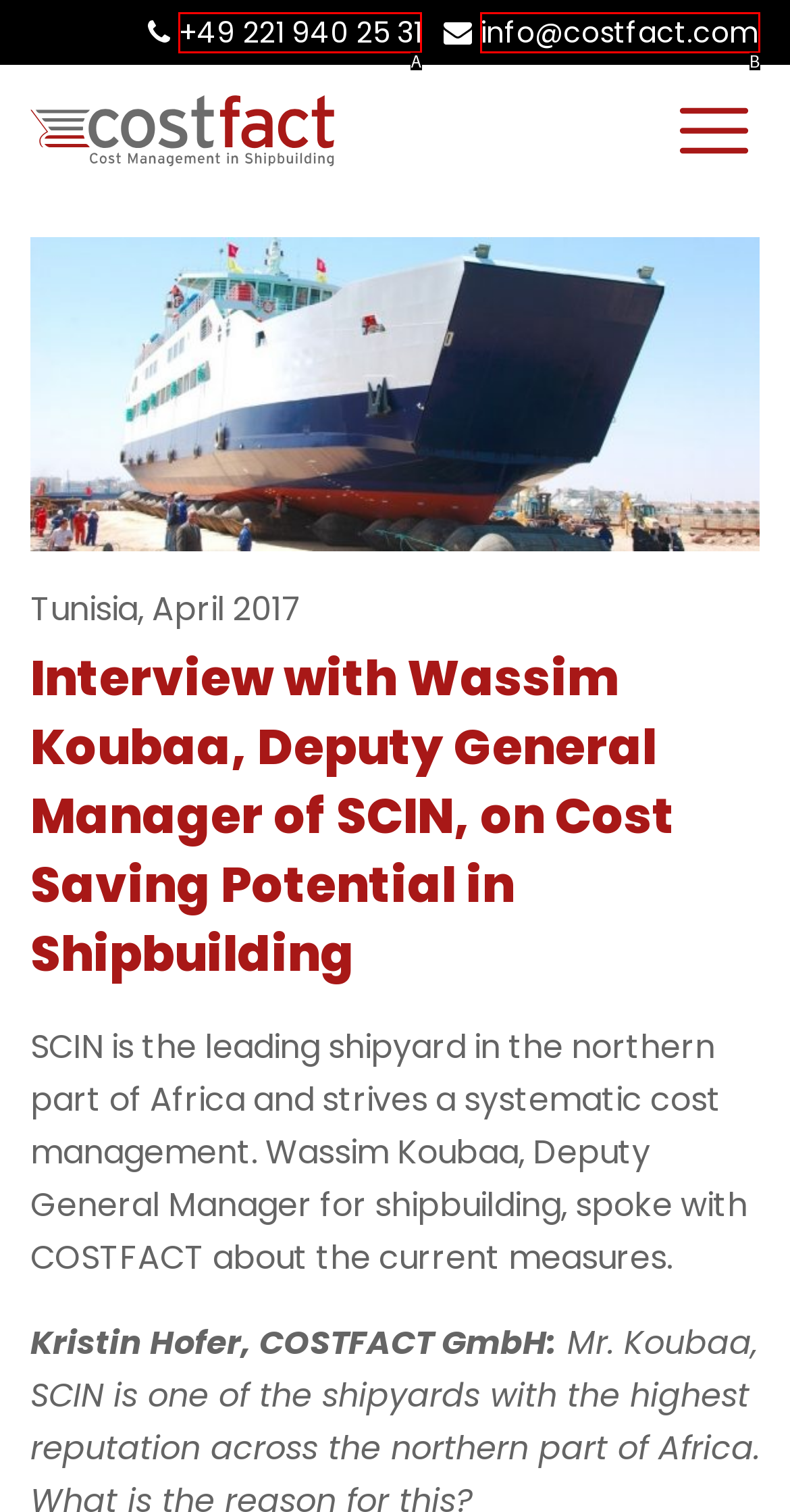Find the HTML element that matches the description: info@costfact.com. Answer using the letter of the best match from the available choices.

B